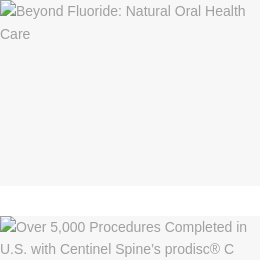How many procedures have been completed in the US with Centinel Spine’s prodisc technology?
Ensure your answer is thorough and detailed.

The answer can be found in the caption, which mentions that the article 'Over 5,000 Procedures Completed in U.S. with Centinel Spine’s prodisc® C Vivo and prodisc C SK Cervical Total Disc Replacement System' details the utilization of this advanced spinal disc replacement technology in surgeries, showcasing its success in the medical field.